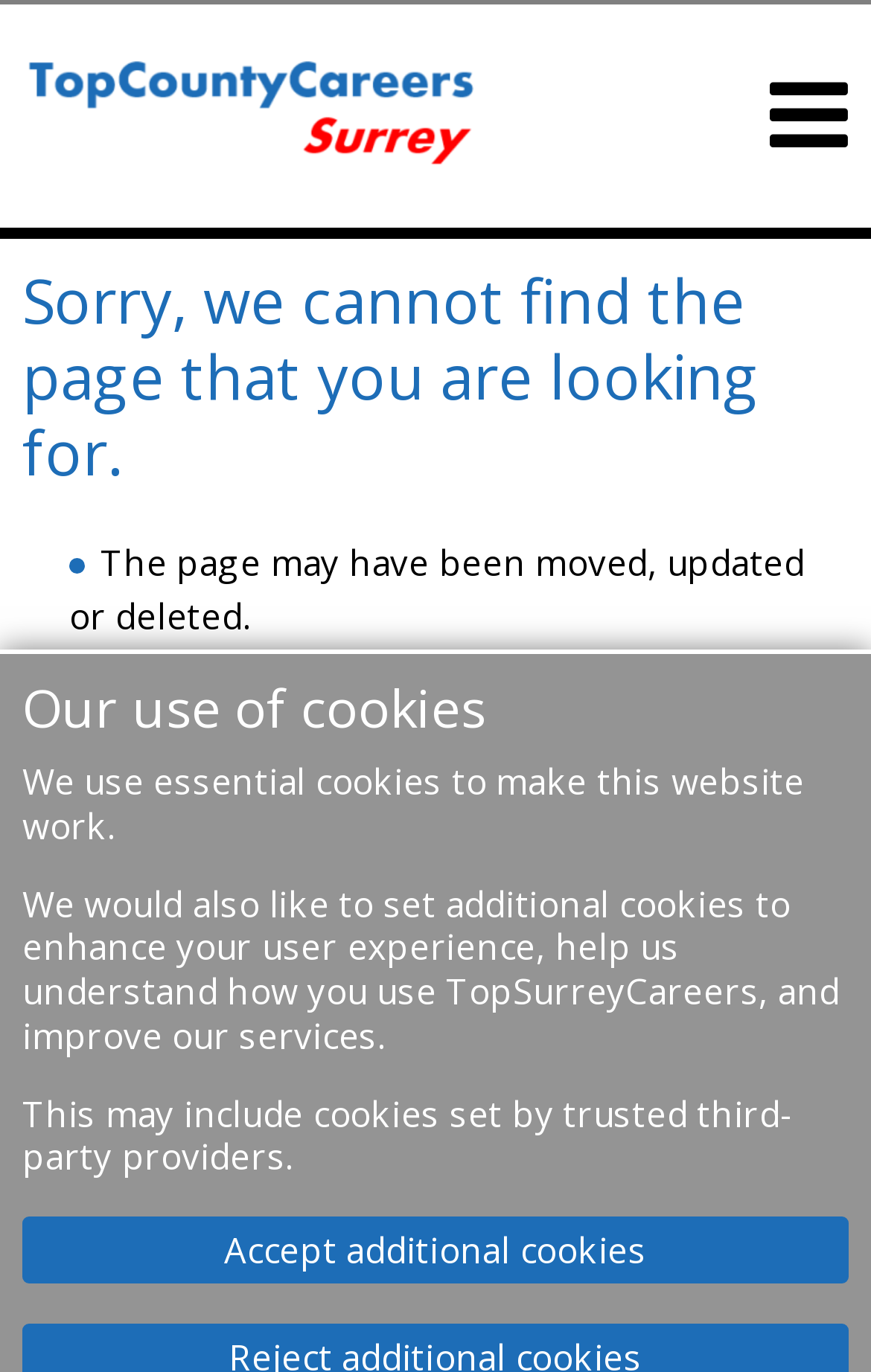What is suggested to use instead of the current page?
Answer with a single word or phrase by referring to the visual content.

Sitemap